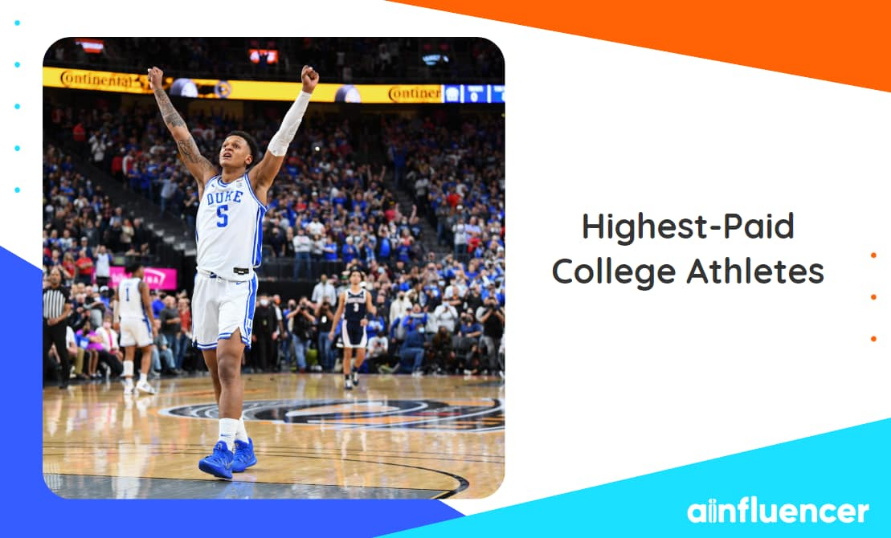Please answer the following question using a single word or phrase: 
What is the context in which this image is featured?

Discussing highest-paid college athletes